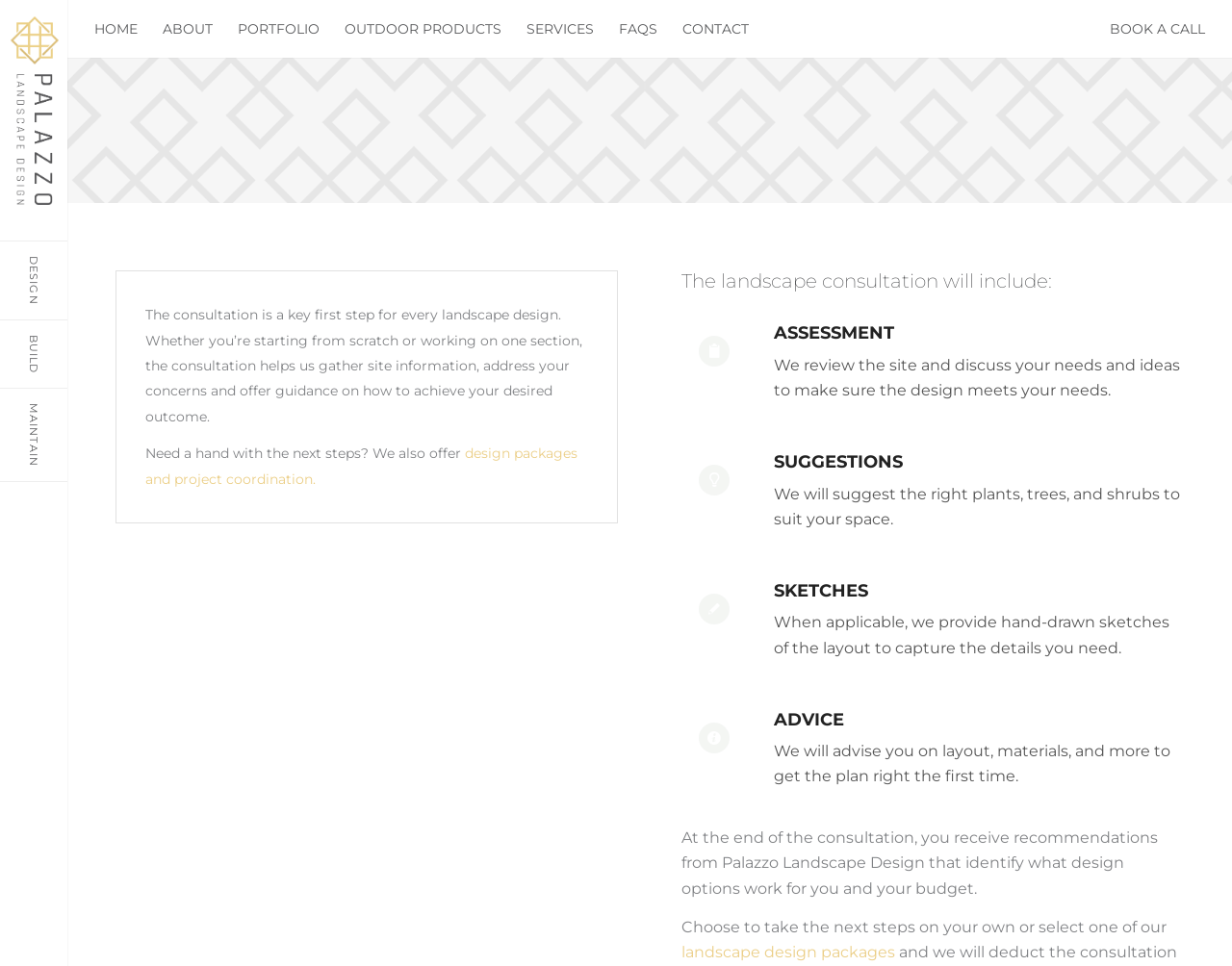What is the purpose of the landscape consultation?
From the image, respond using a single word or phrase.

To gather site information and address concerns